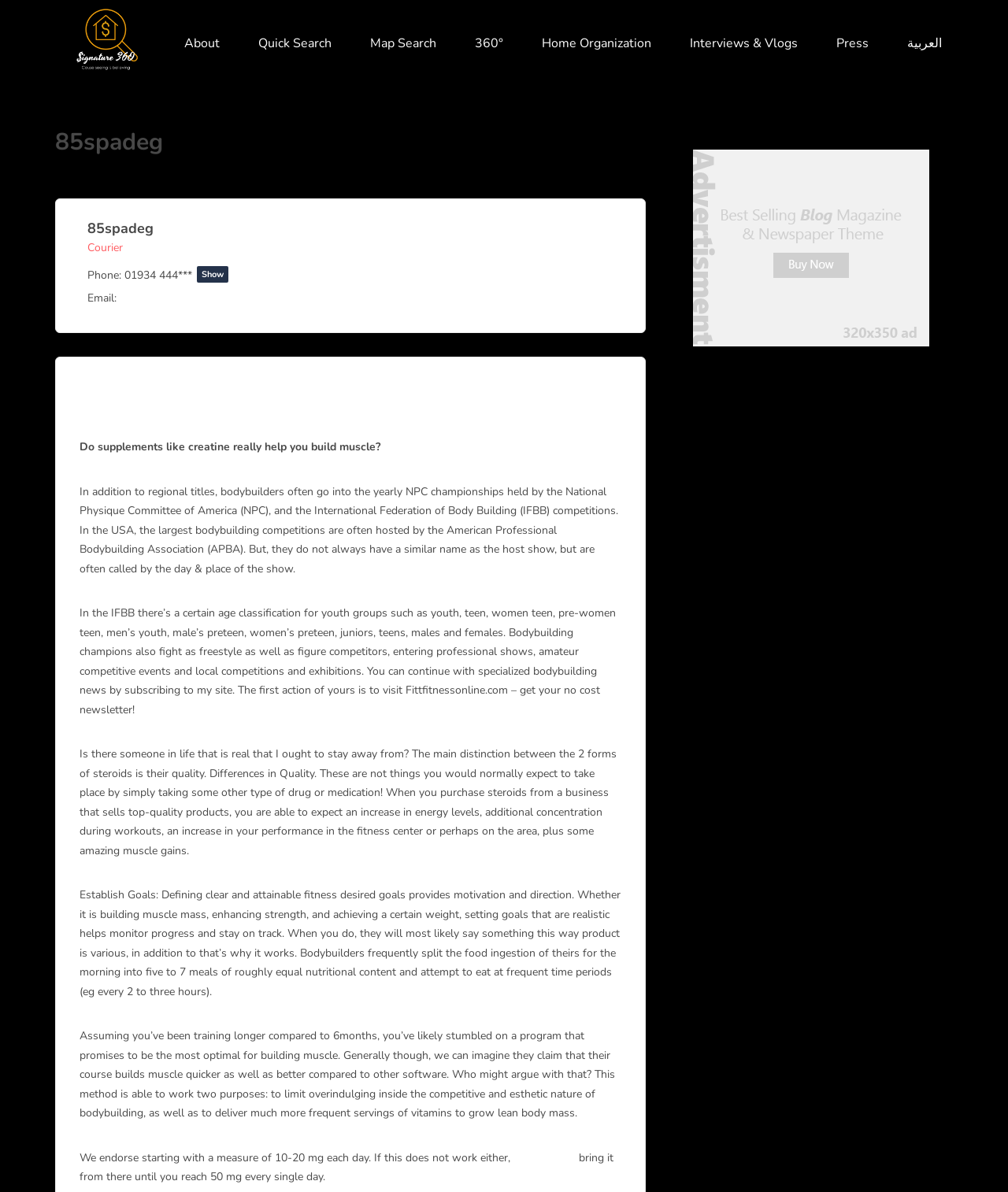Please locate the bounding box coordinates of the element that should be clicked to achieve the given instruction: "Click the 'Best SARMs' link".

[0.509, 0.965, 0.571, 0.977]